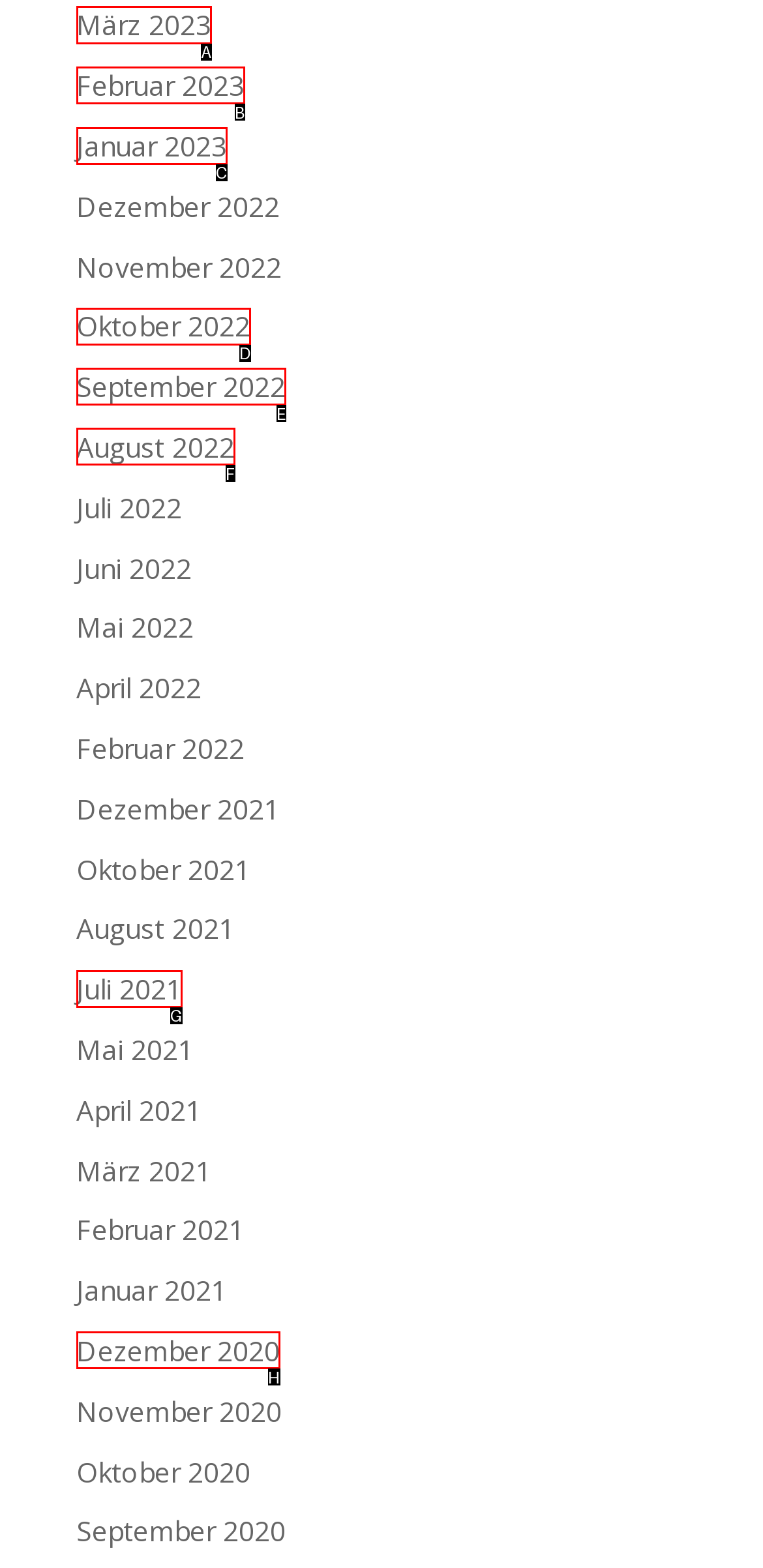Identify the letter of the option that should be selected to accomplish the following task: view March 2023. Provide the letter directly.

A